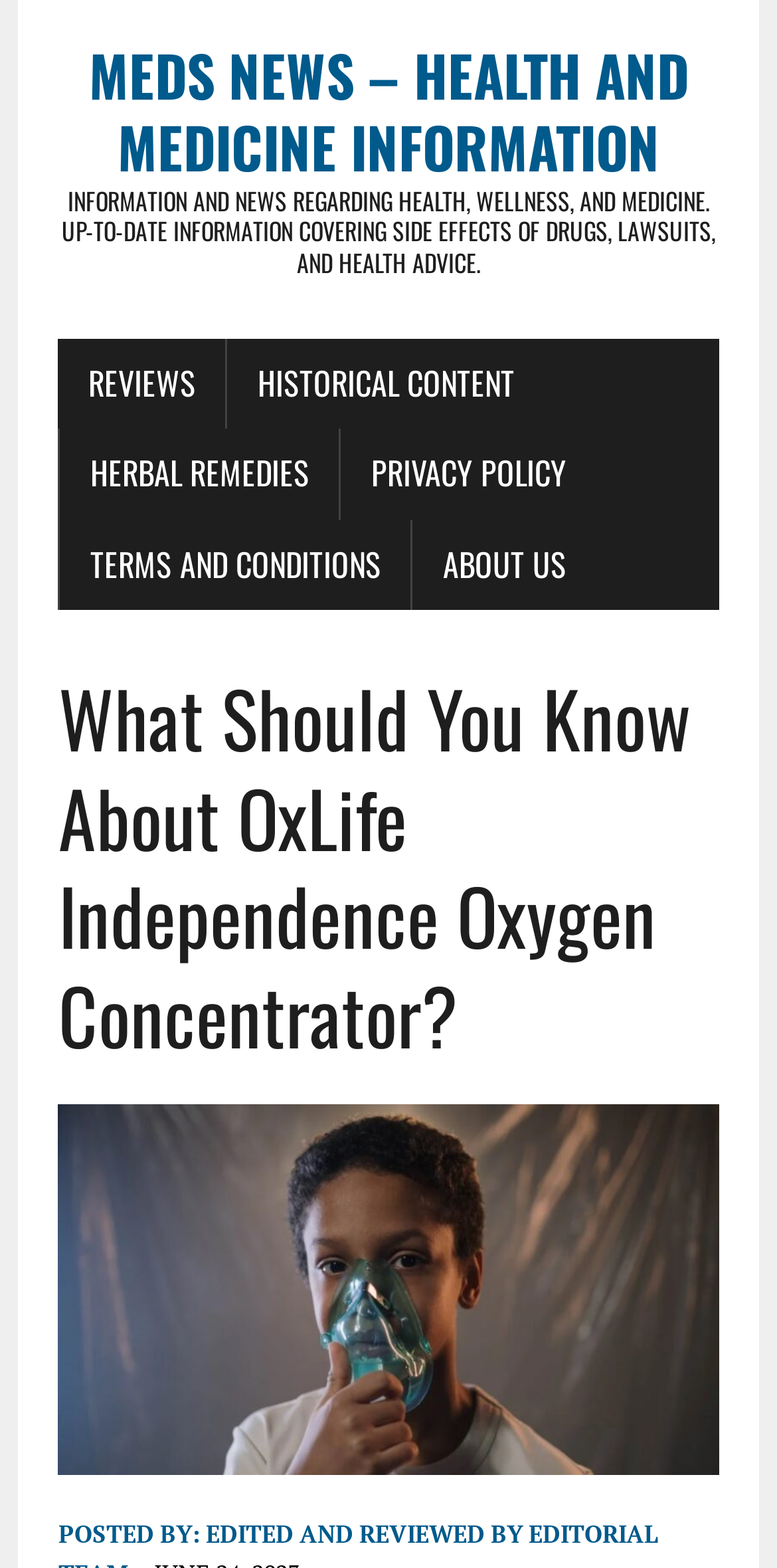Based on the image, please elaborate on the answer to the following question:
What is the name of the oxygen concentrator?

The question is asking for the name of the oxygen concentrator. By looking at the webpage, we can see that the main heading is 'What Should You Know About OxLife Independence Oxygen Concentrator?' which clearly mentions the name of the oxygen concentrator as OxLife Independence.